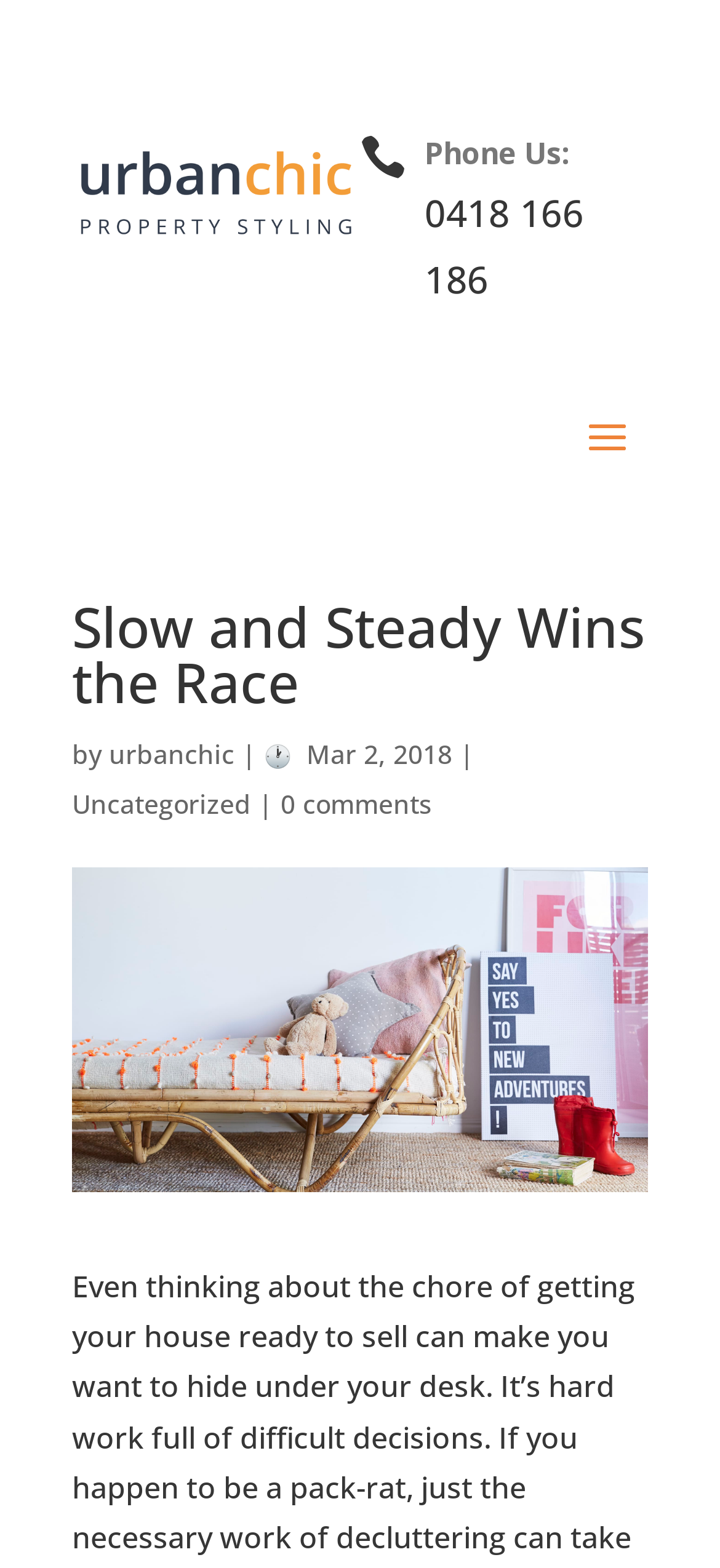Locate the UI element described by Read more in the provided webpage screenshot. Return the bounding box coordinates in the format (top-left x, top-left y, bottom-right x, bottom-right y), ensuring all values are between 0 and 1.

None